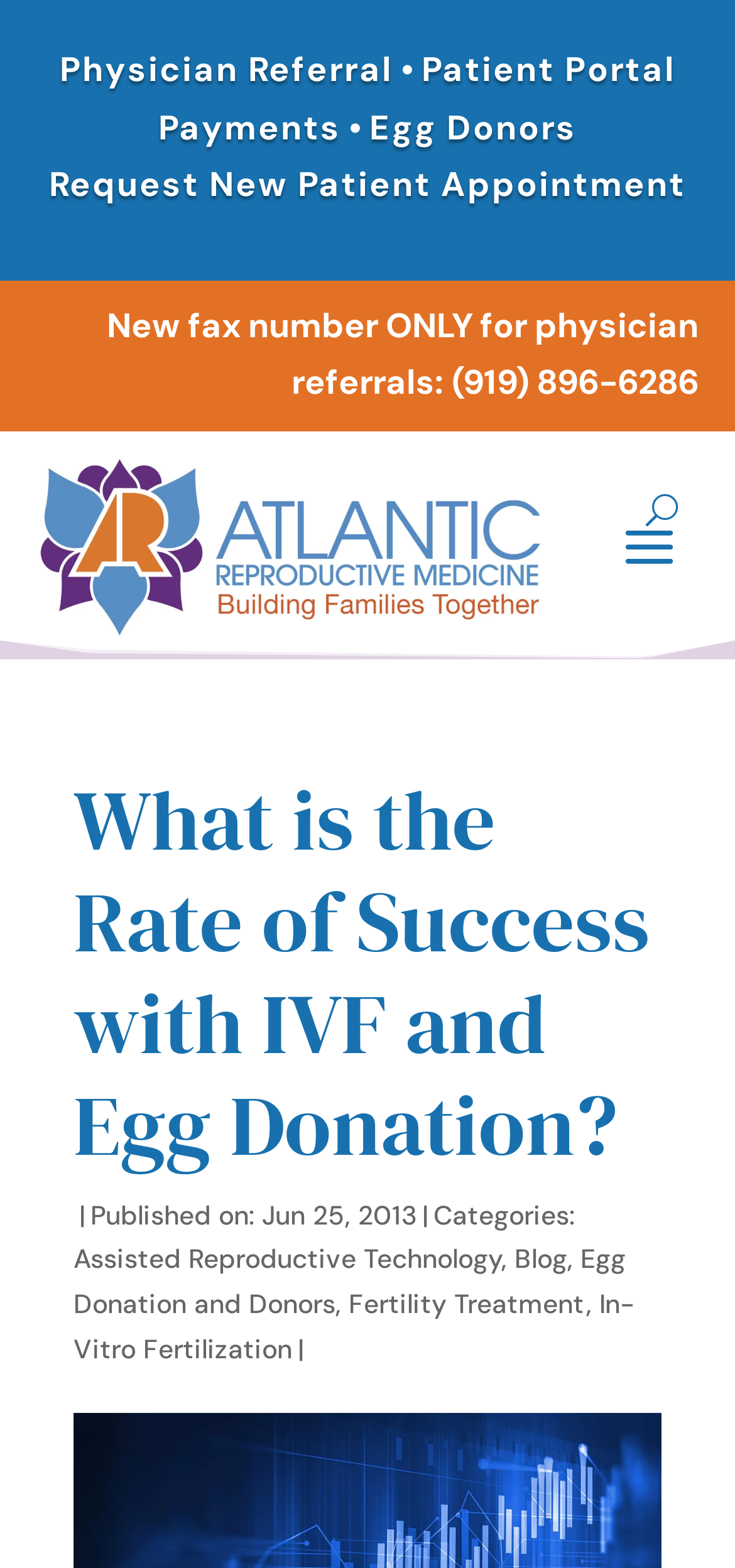Find the bounding box of the UI element described as: "alt="Atlantic Reproductive Specialists"". The bounding box coordinates should be given as four float values between 0 and 1, i.e., [left, top, right, bottom].

[0.05, 0.288, 0.74, 0.409]